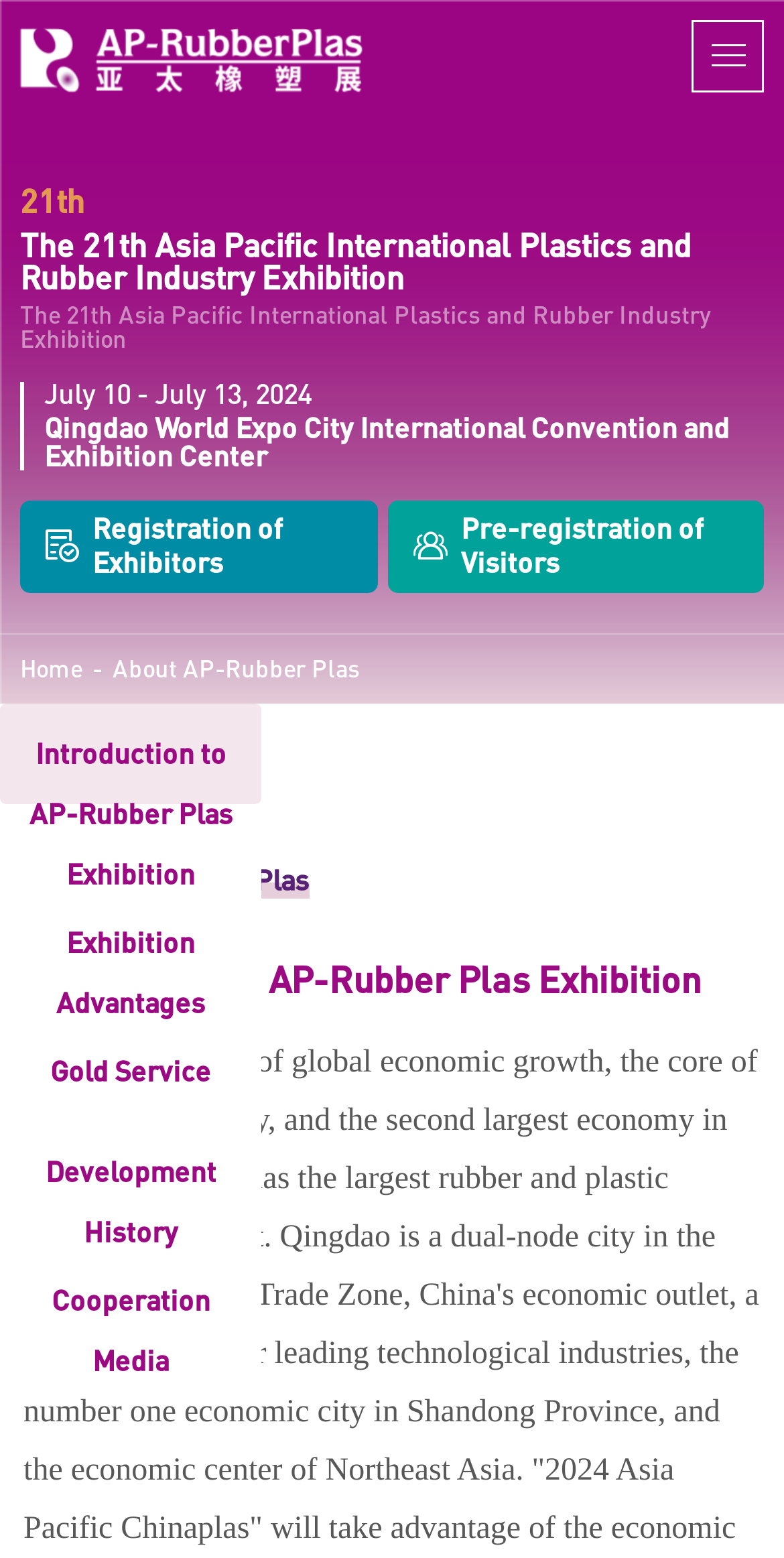Find the bounding box coordinates of the area to click in order to follow the instruction: "Register as an exhibitor".

[0.026, 0.322, 0.483, 0.381]